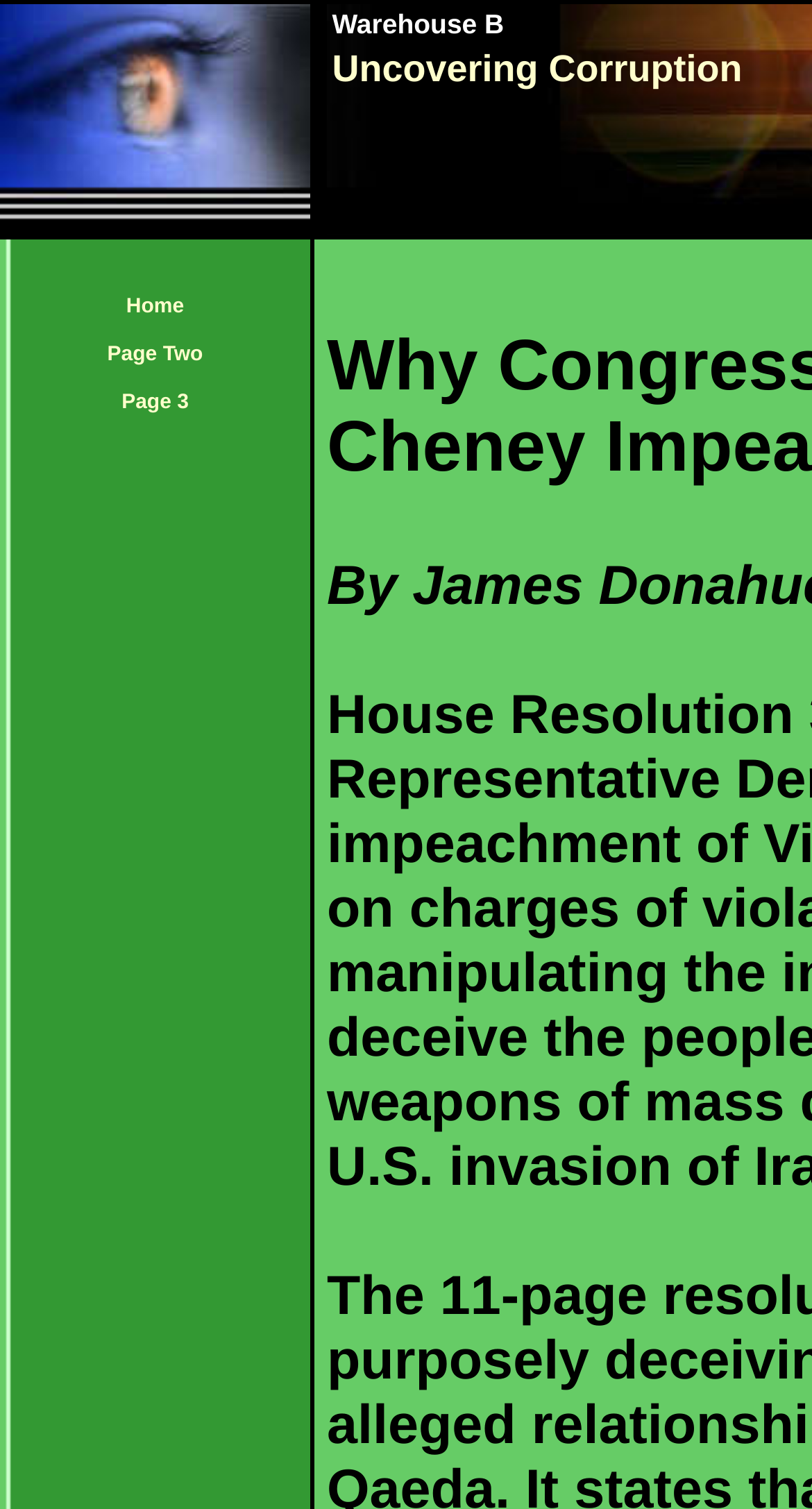Carefully examine the image and provide an in-depth answer to the question: What is the position of the 'Page Two' link?

I examined the table structure and found that the 'Page Two' link is in the middle row of the table, which suggests it is positioned in the middle.